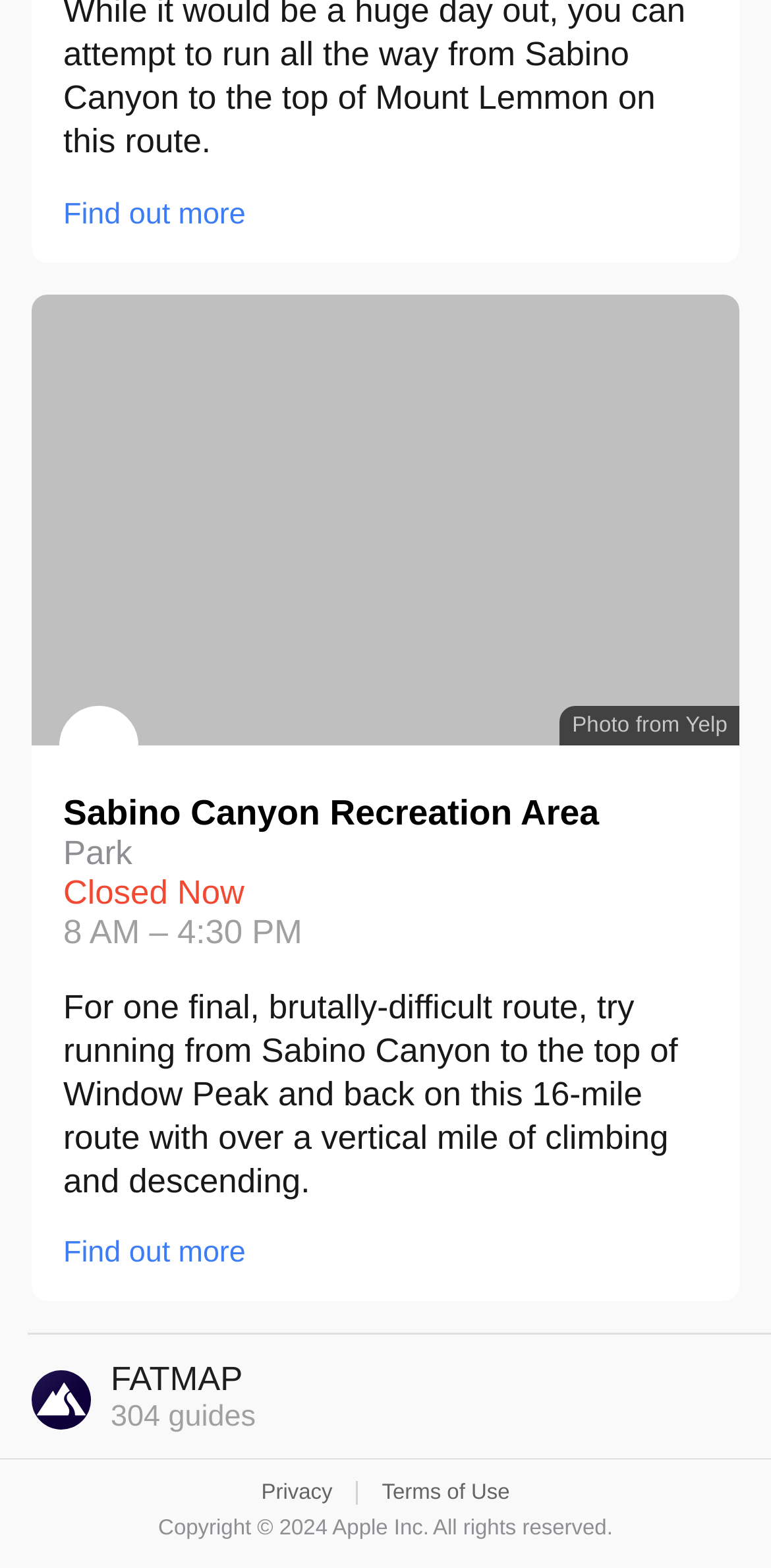Based on the image, give a detailed response to the question: What is the copyright year mentioned?

I located the StaticText element with the text 'Copyright © 2024 Apple Inc.' at coordinates [0.205, 0.968, 0.556, 0.983] and extracted the copyright year.